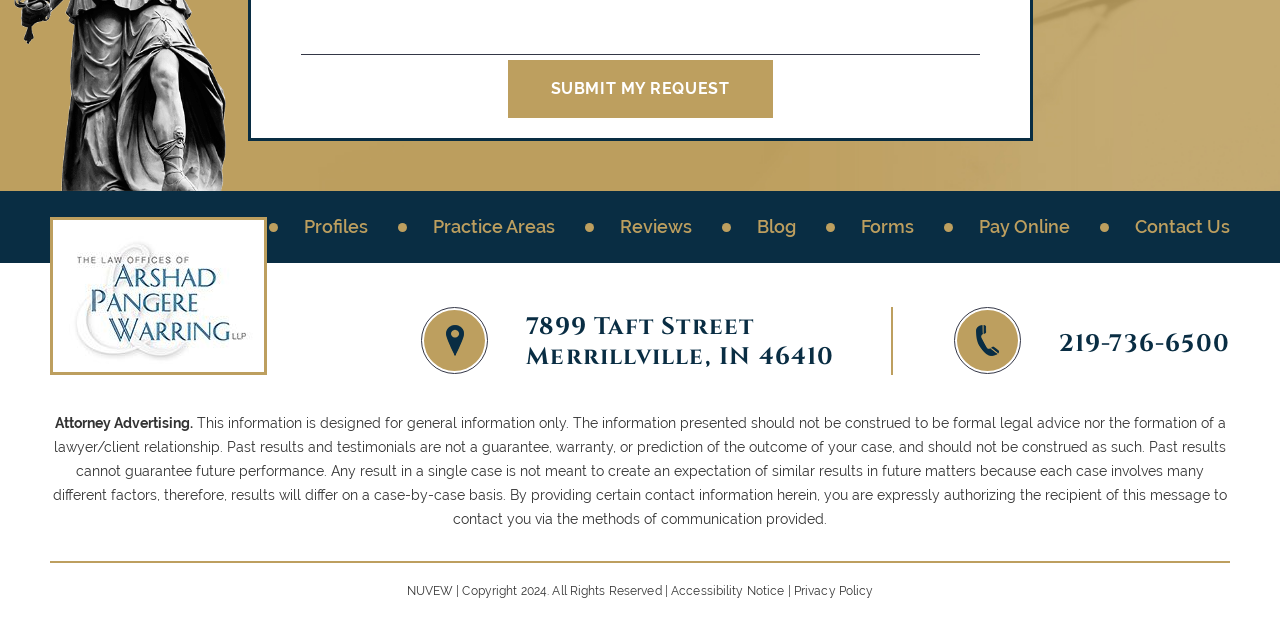Bounding box coordinates are to be given in the format (top-left x, top-left y, bottom-right x, bottom-right y). All values must be floating point numbers between 0 and 1. Provide the bounding box coordinate for the UI element described as: alt="Footer Logo"

[0.041, 0.353, 0.206, 0.596]